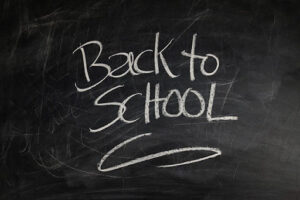Describe thoroughly the contents of the image.

The image features a chalkboard with the phrase "Back to School" written in bold, white chalk. The lettering is playful yet clear, emphasizing the excitement and anticipation that often accompanies the start of a new school year. The dark background of the chalkboard contrasts sharply with the white text, making it easily readable. This visual encapsulates the themes discussed in the accompanying article, highlighting the stress and financial considerations of back-to-school shopping, while also celebrating the beginning of the academic season.